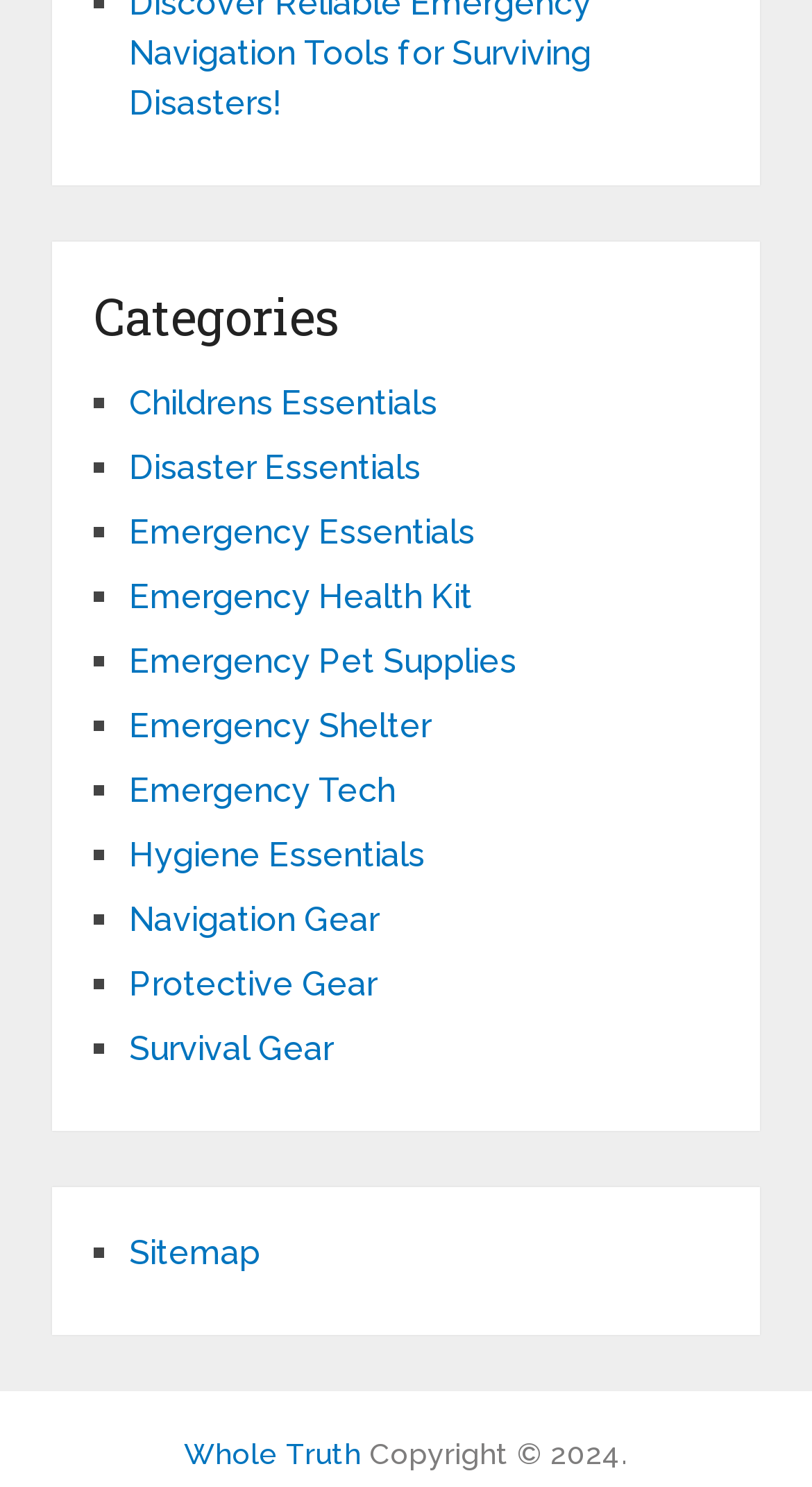What is the copyright year?
Please provide a comprehensive answer based on the contents of the image.

I looked at the bottom of the page and found a static text element that reads 'Copyright © 2024', indicating that the website's content is copyrighted in the year 2024.